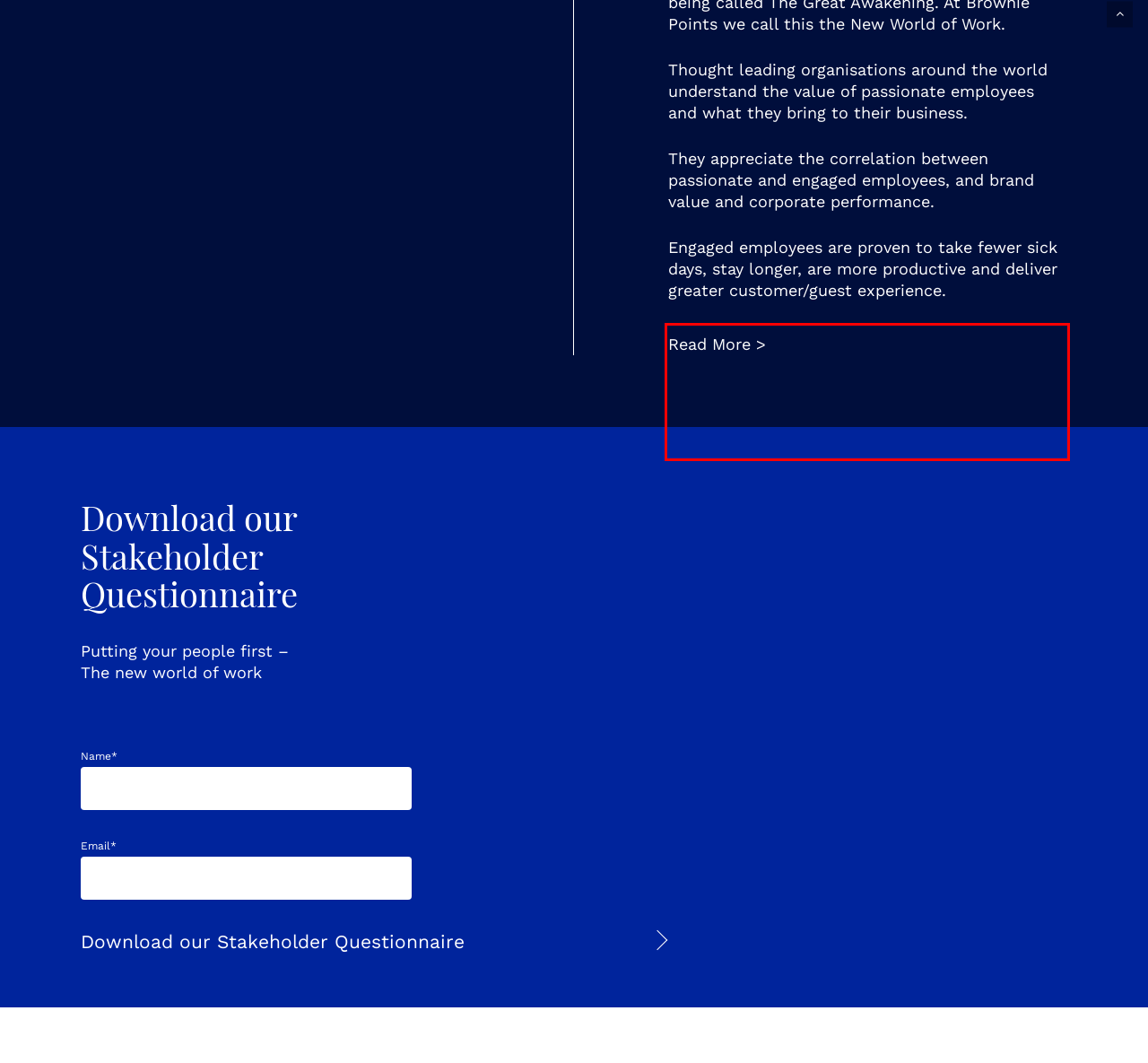Observe the screenshot of the webpage that includes a red rectangle bounding box. Conduct OCR on the content inside this red bounding box and generate the text.

Global consulting organisations such as Gallup are predicting that post Covid we will see the years of “talent wars” as many employees (up to 50%) look to move on from their current role, having waited during the pandemic as a form of security.